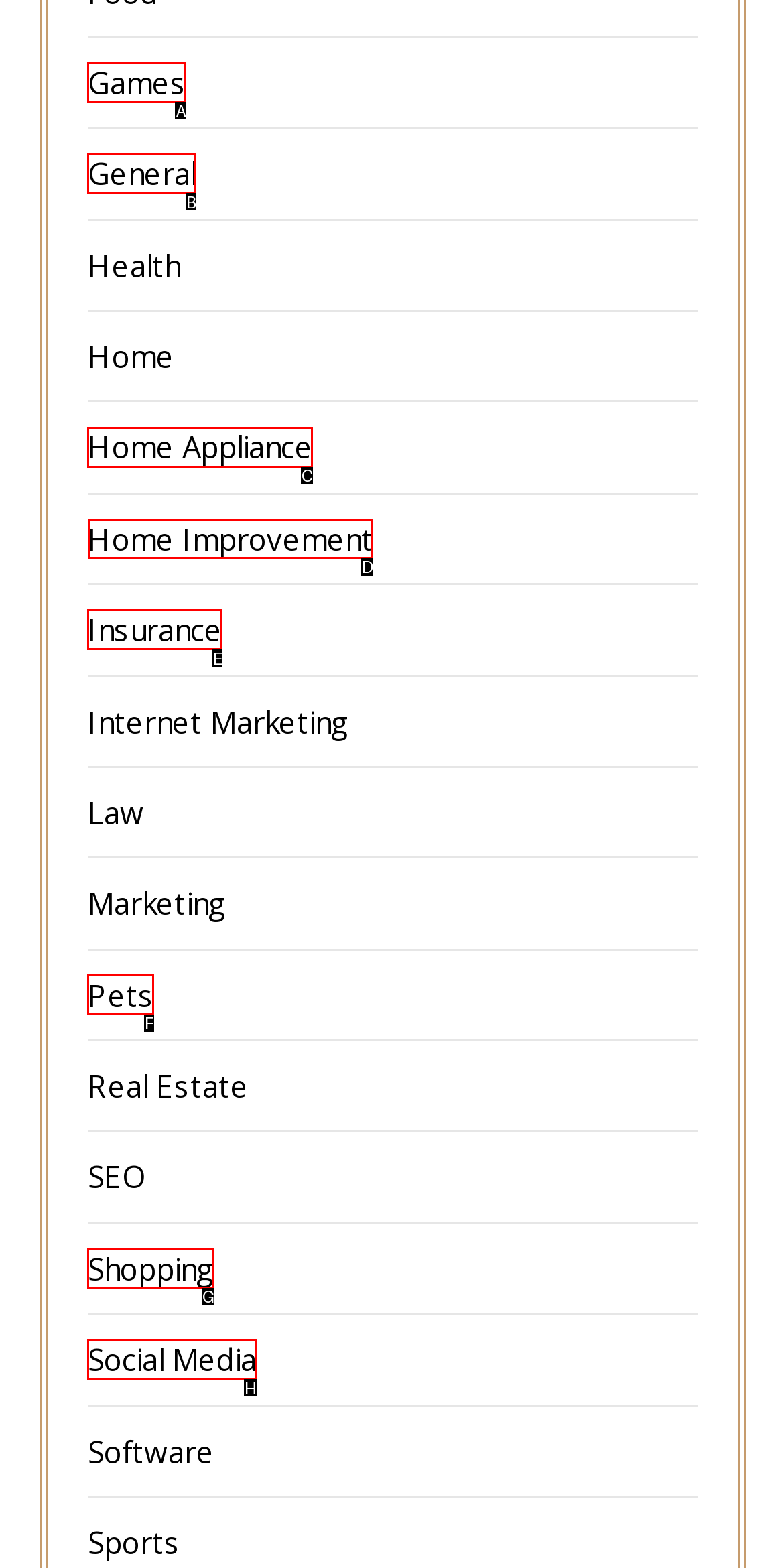Specify which element within the red bounding boxes should be clicked for this task: Visit Home Improvement Respond with the letter of the correct option.

D